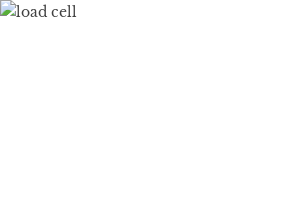What type of settings use load cells?
Look at the screenshot and respond with one word or a short phrase.

industrial, commercial, and scientific